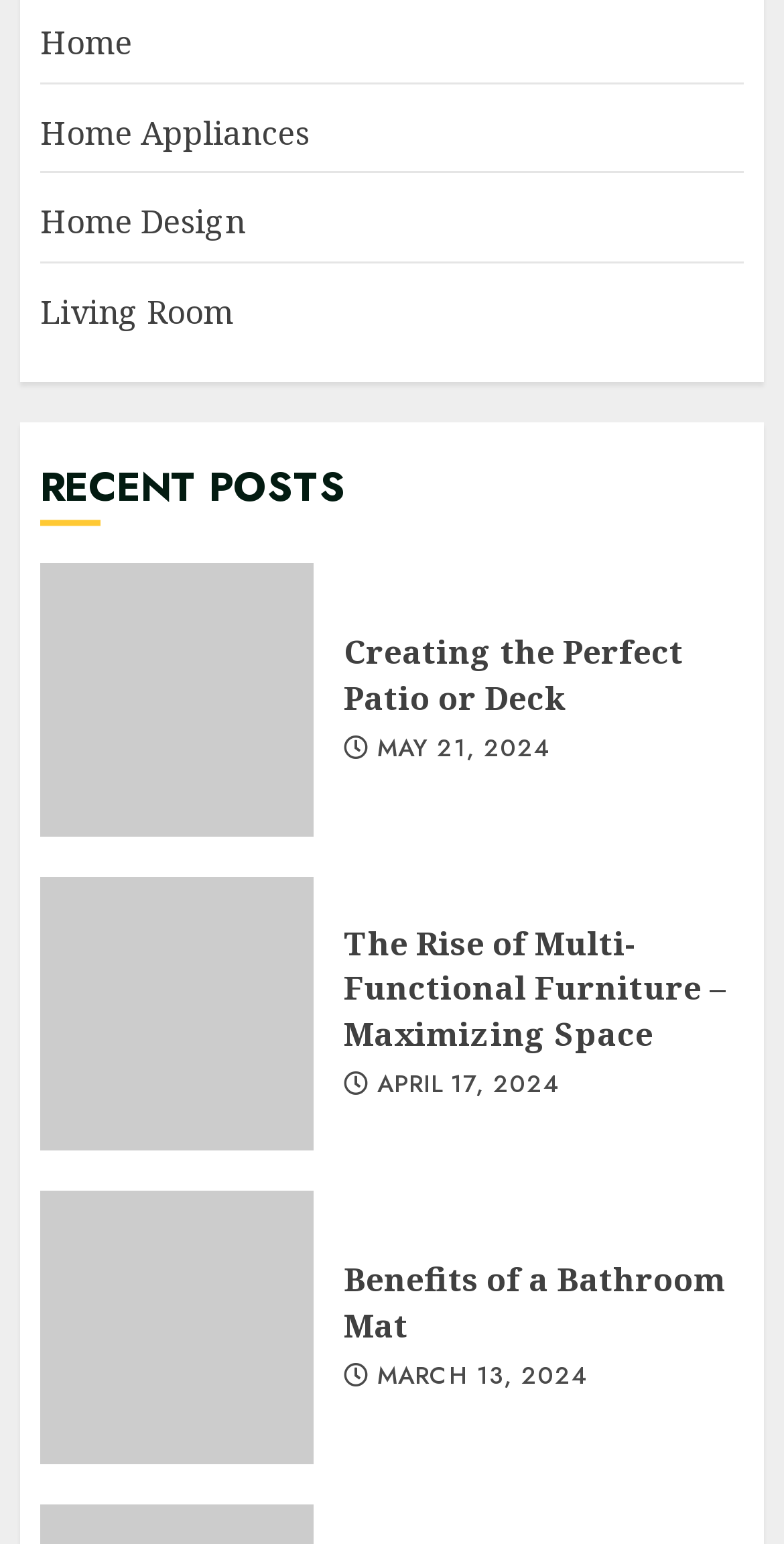Please find the bounding box for the UI component described as follows: "Living Room".

[0.051, 0.186, 0.297, 0.221]